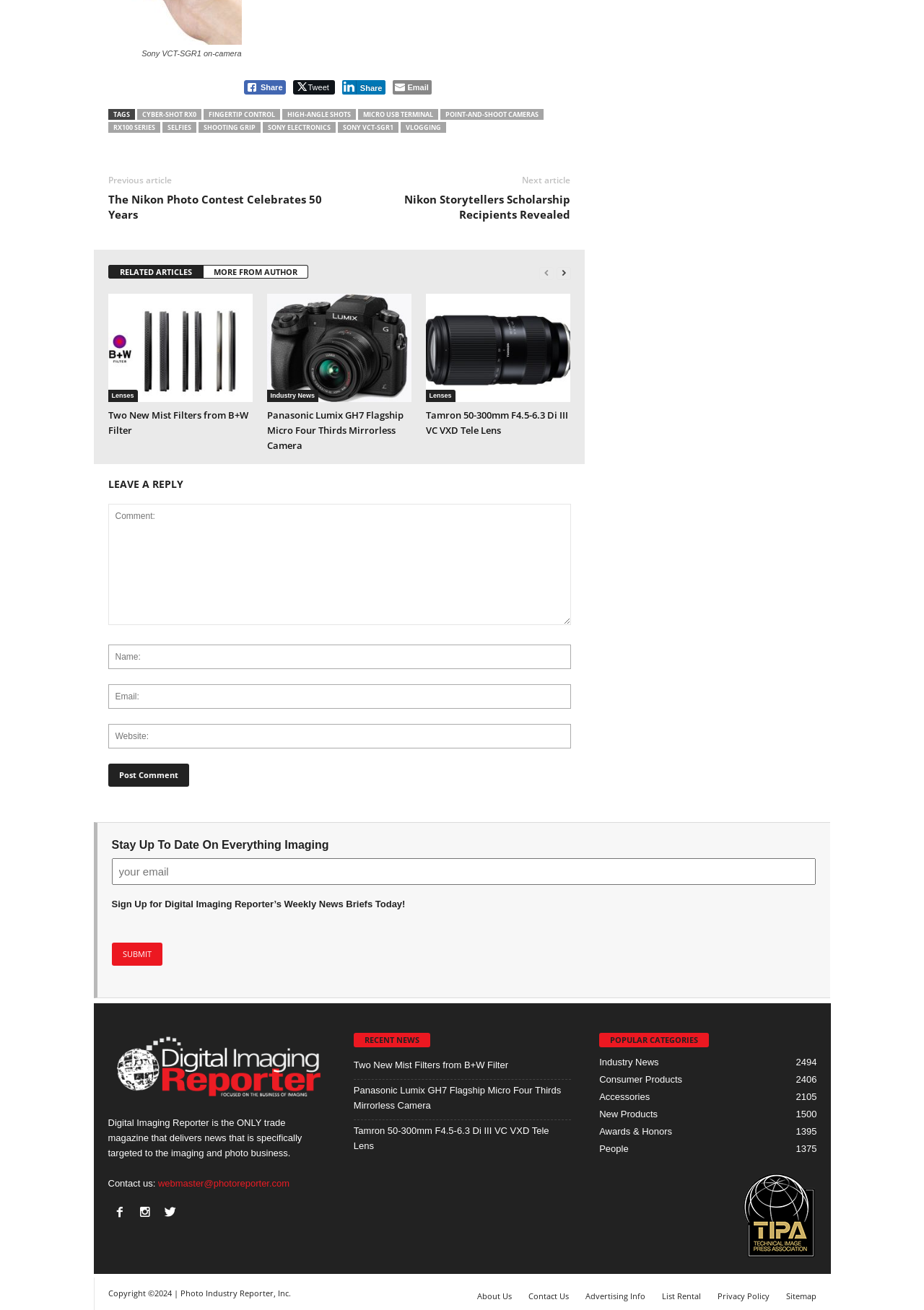Could you locate the bounding box coordinates for the section that should be clicked to accomplish this task: "Read more about Sony VCT-SGR1".

[0.153, 0.037, 0.261, 0.044]